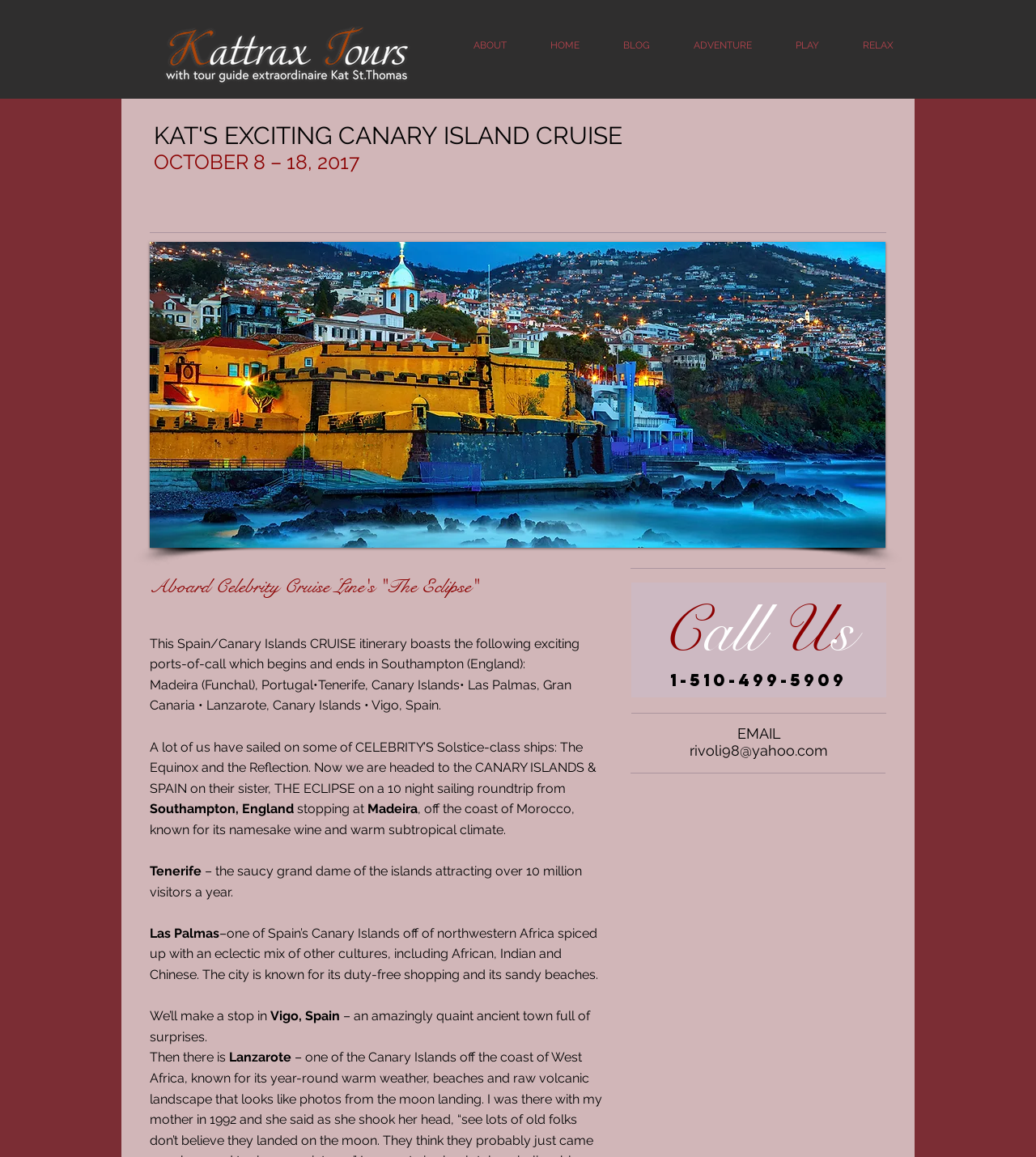Identify the bounding box for the given UI element using the description provided. Coordinates should be in the format (top-left x, top-left y, bottom-right x, bottom-right y) and must be between 0 and 1. Here is the description: BLOG

[0.58, 0.029, 0.648, 0.05]